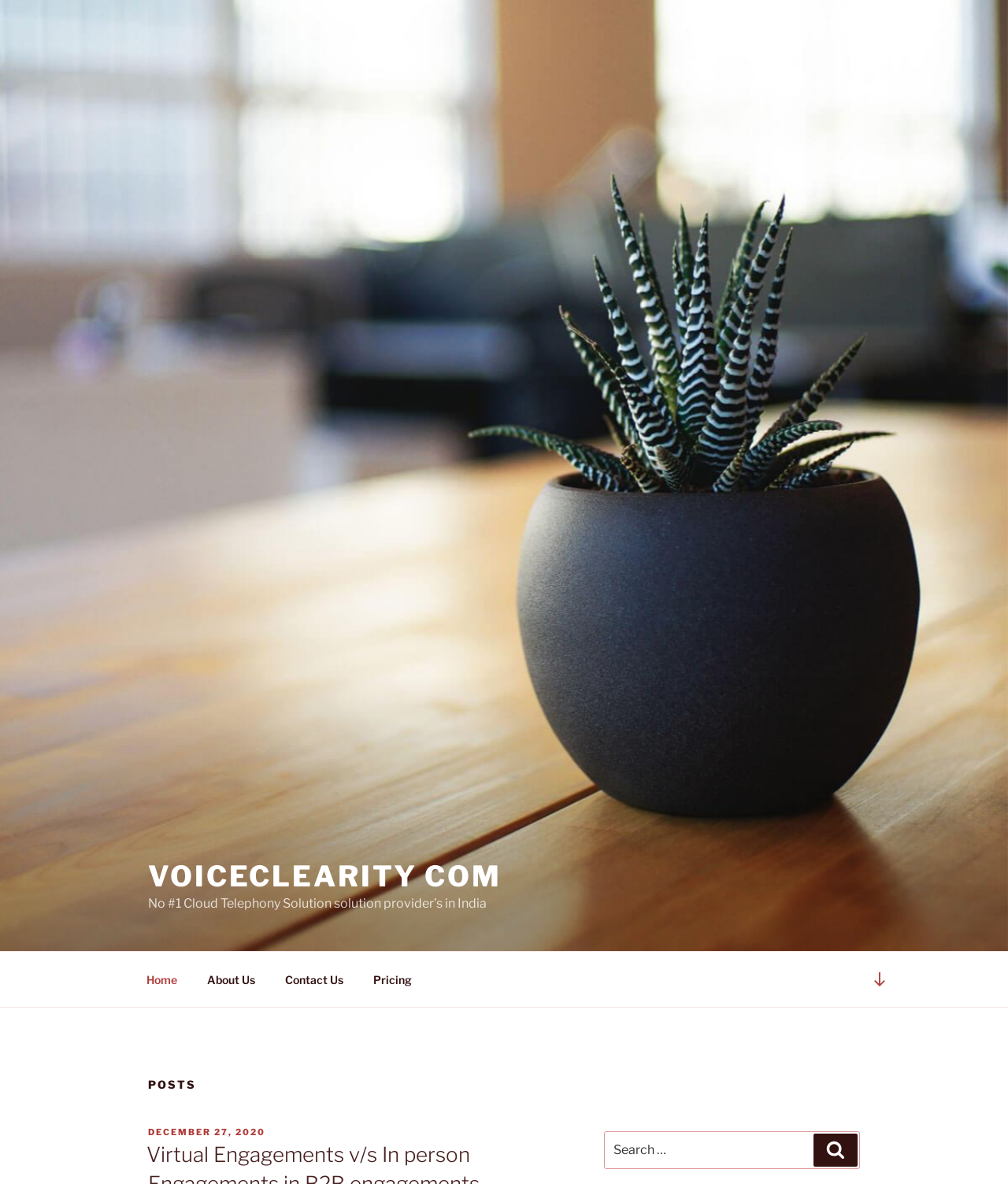What is the purpose of the search box?
Provide an in-depth answer to the question, covering all aspects.

The search box is present at the bottom of the page, with a bounding box of [0.599, 0.956, 0.853, 0.988]. Its purpose is to allow users to search for specific content on the website, with the search query being entered in the search box and the 'Search' button being clicked to initiate the search.